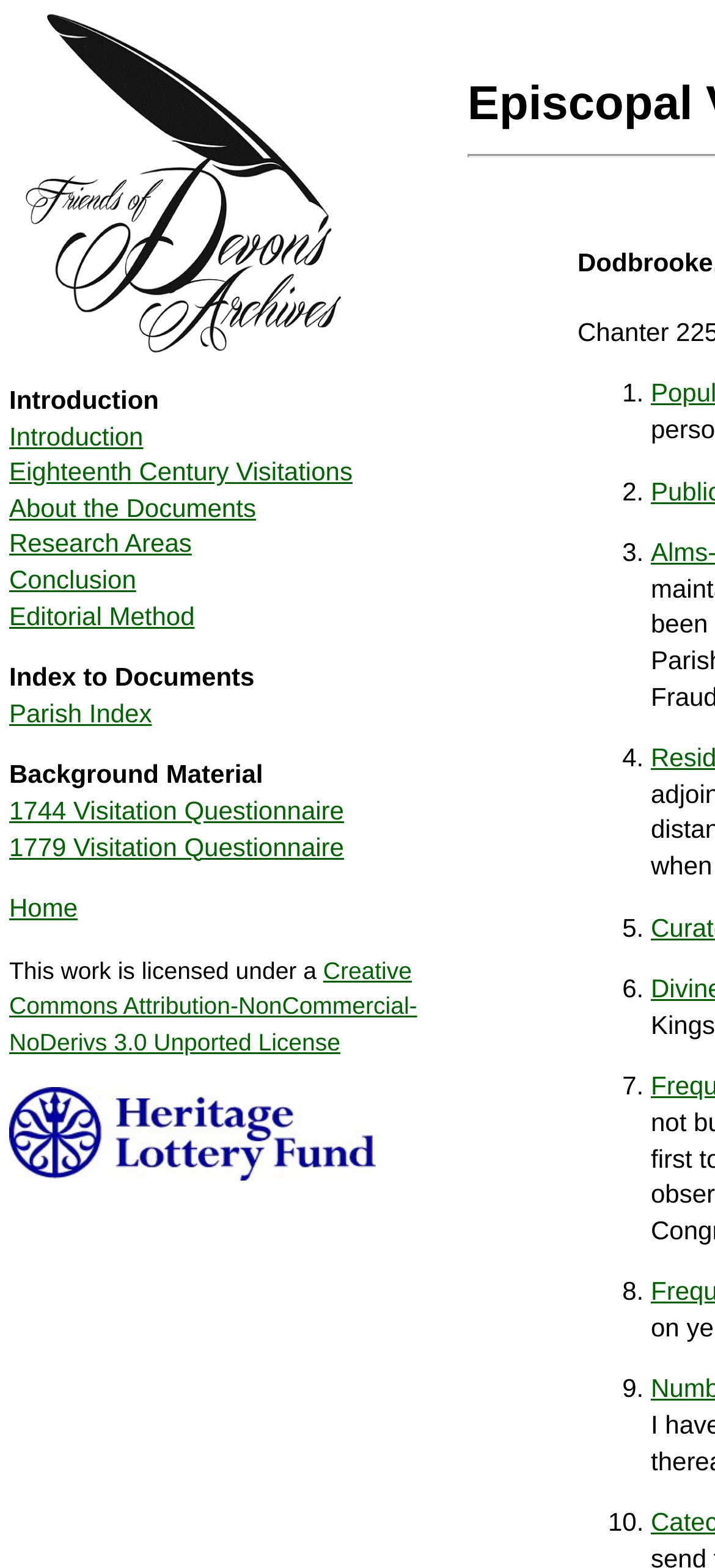Using a single word or phrase, answer the following question: 
What is the license type mentioned at the bottom of the webpage?

Creative Commons Attribution-NonCommercial-NoDerivs 3.0 Unported License